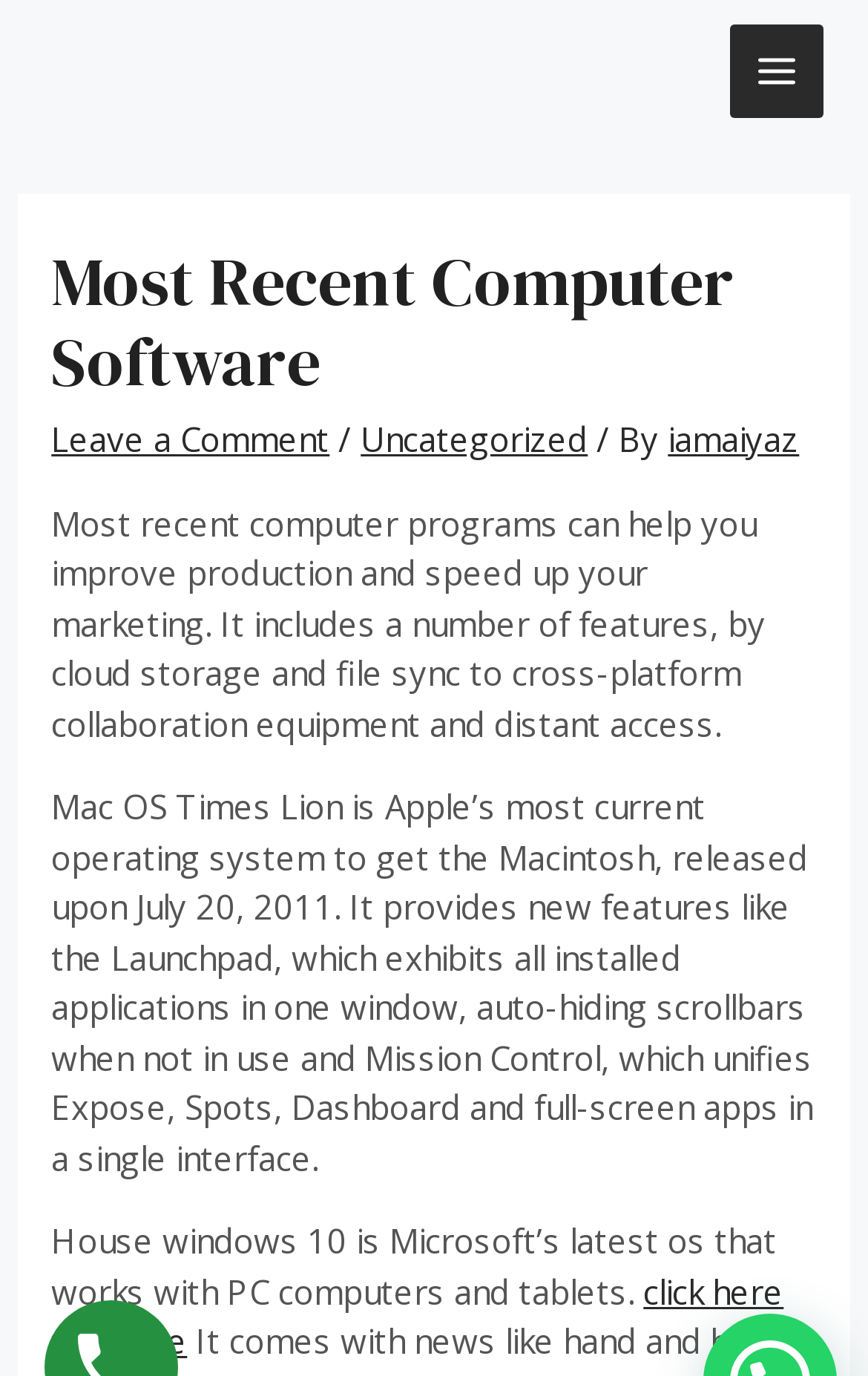Bounding box coordinates should be in the format (top-left x, top-left y, bottom-right x, bottom-right y) and all values should be floating point numbers between 0 and 1. Determine the bounding box coordinate for the UI element described as: iamaiyaz

[0.769, 0.303, 0.921, 0.335]